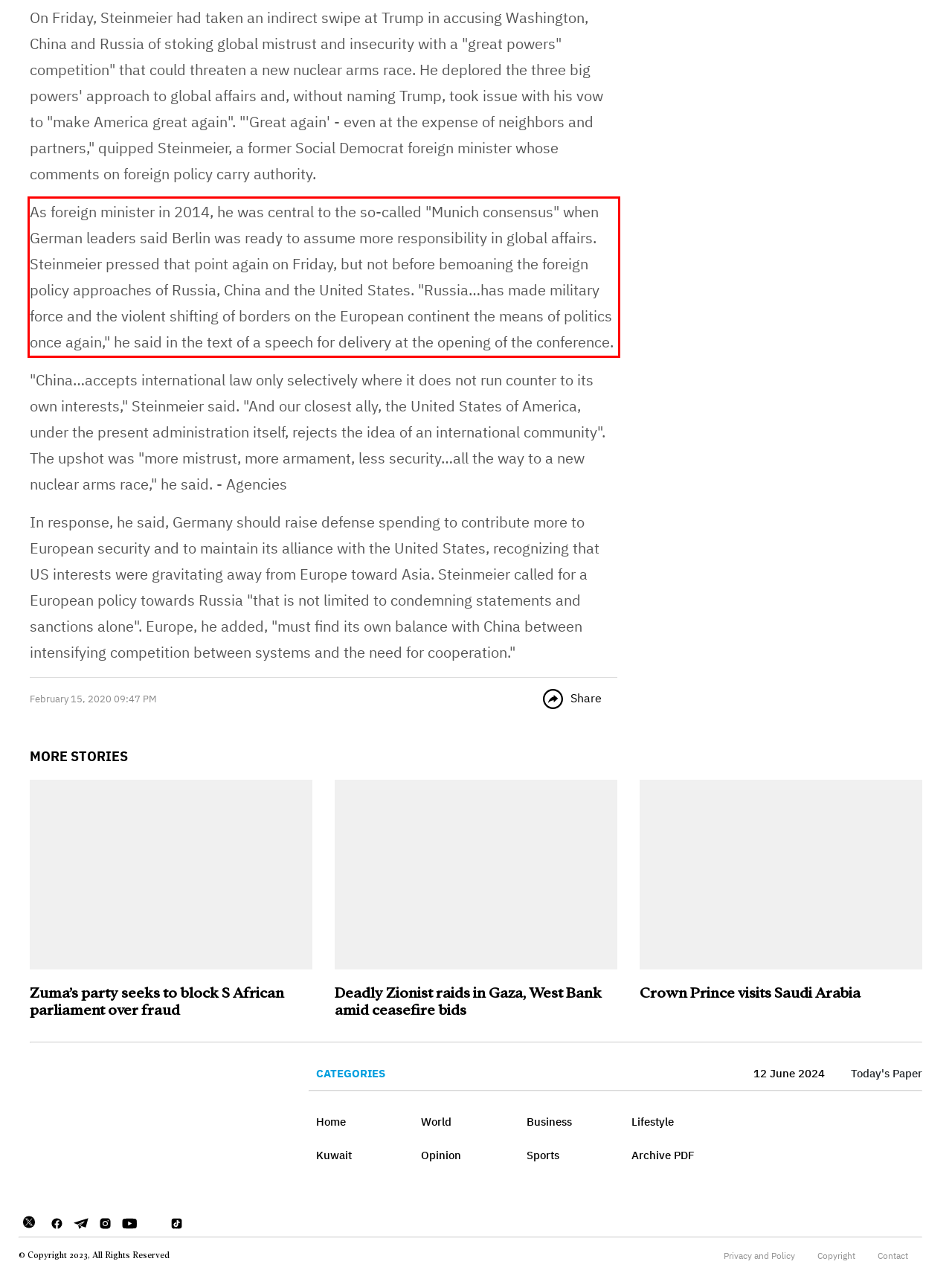Locate the red bounding box in the provided webpage screenshot and use OCR to determine the text content inside it.

As foreign minister in 2014, he was central to the so-called "Munich consensus" when German leaders said Berlin was ready to assume more responsibility in global affairs. Steinmeier pressed that point again on Friday, but not before bemoaning the foreign policy approaches of Russia, China and the United States. "Russia…has made military force and the violent shifting of borders on the European continent the means of politics once again," he said in the text of a speech for delivery at the opening of the conference.